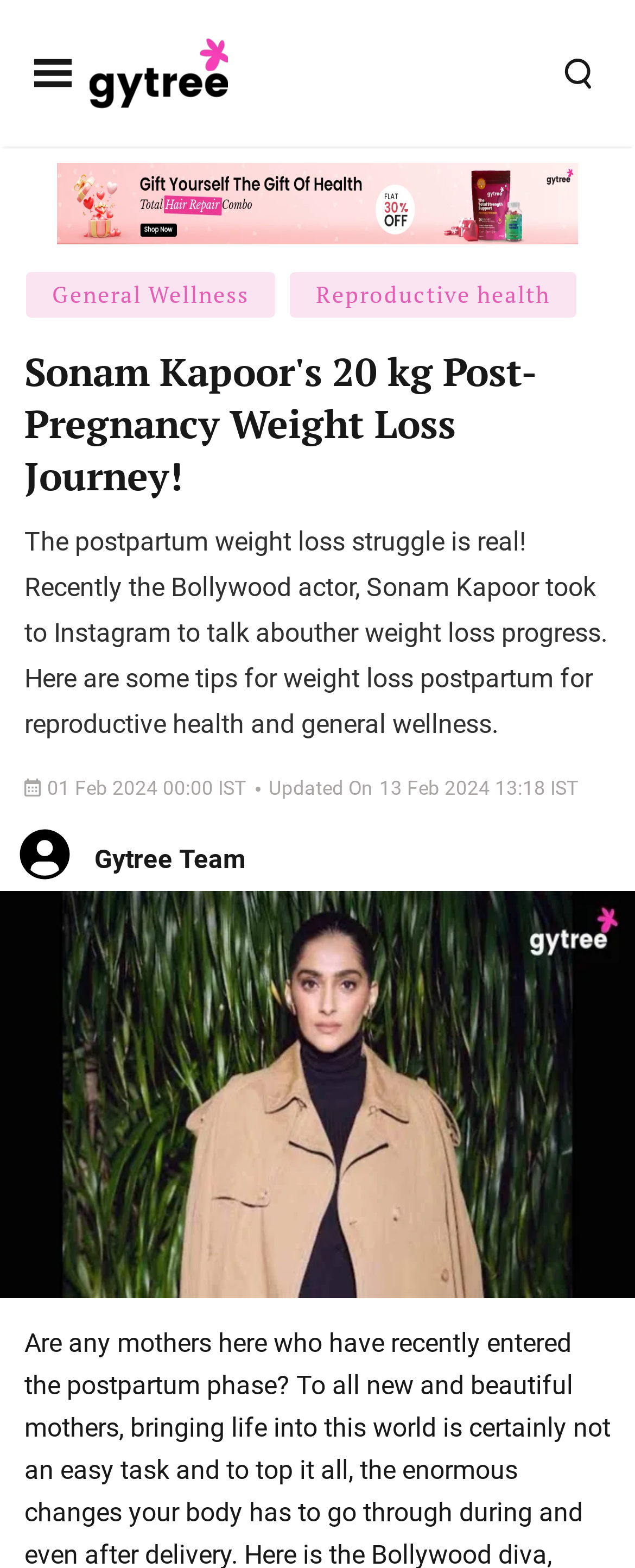Identify the bounding box of the UI component described as: "Gytree Team".

[0.149, 0.538, 0.387, 0.558]